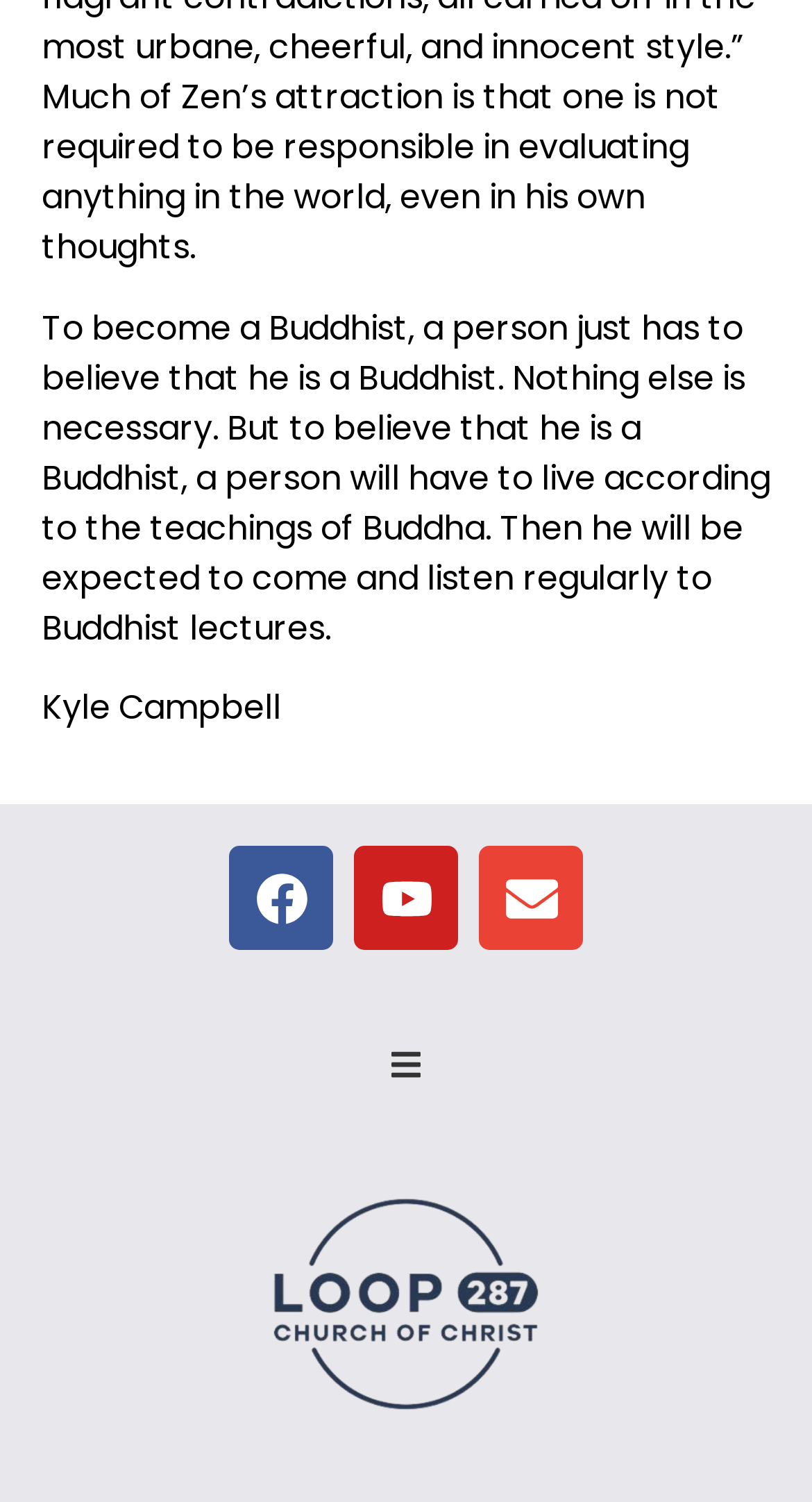Determine the bounding box coordinates in the format (top-left x, top-left y, bottom-right x, bottom-right y). Ensure all values are floating point numbers between 0 and 1. Identify the bounding box of the UI element described by: Facebook

[0.282, 0.563, 0.41, 0.633]